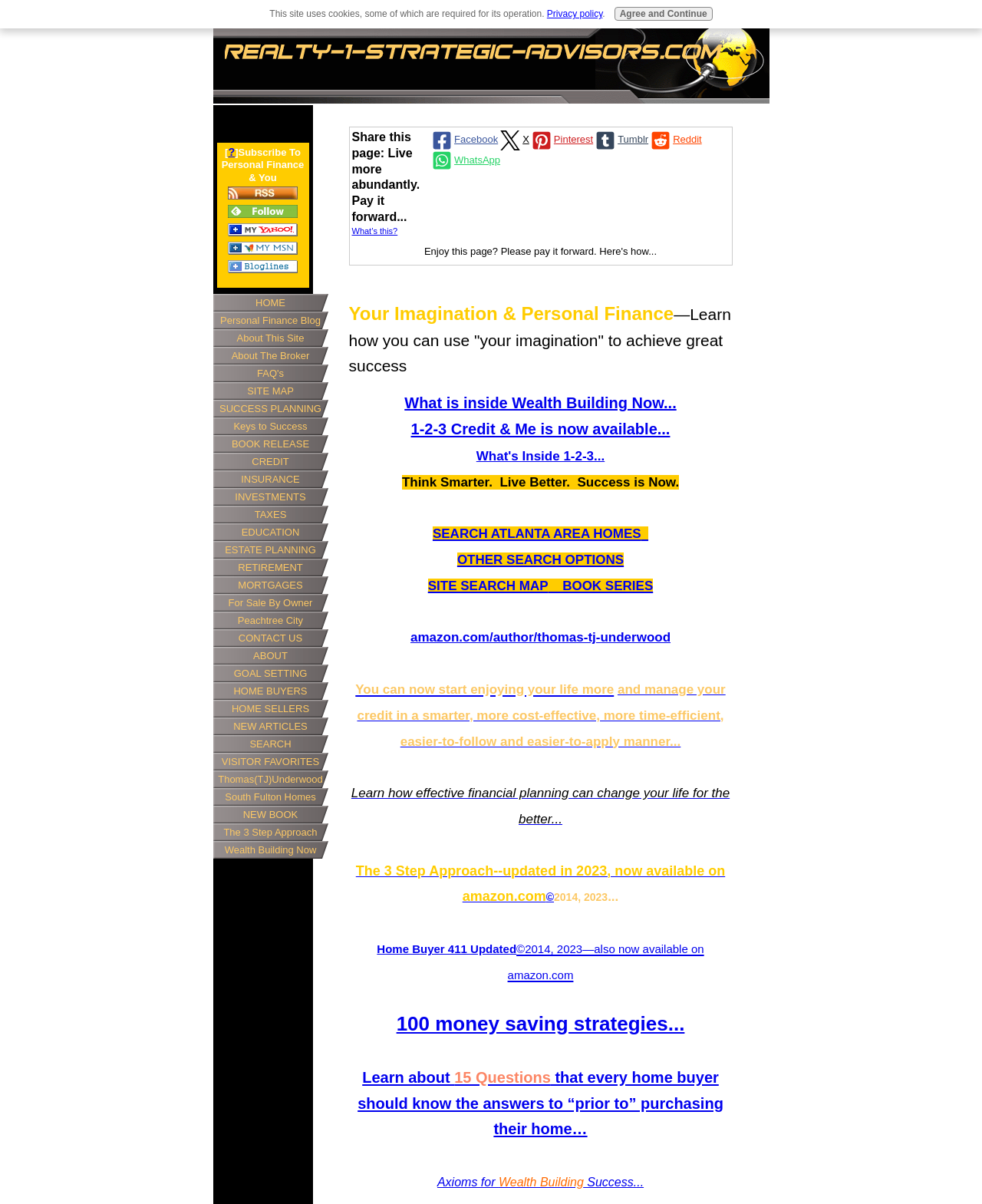Please locate the bounding box coordinates of the element that needs to be clicked to achieve the following instruction: "Share this page on Facebook". The coordinates should be four float numbers between 0 and 1, i.e., [left, top, right, bottom].

[0.438, 0.108, 0.507, 0.125]